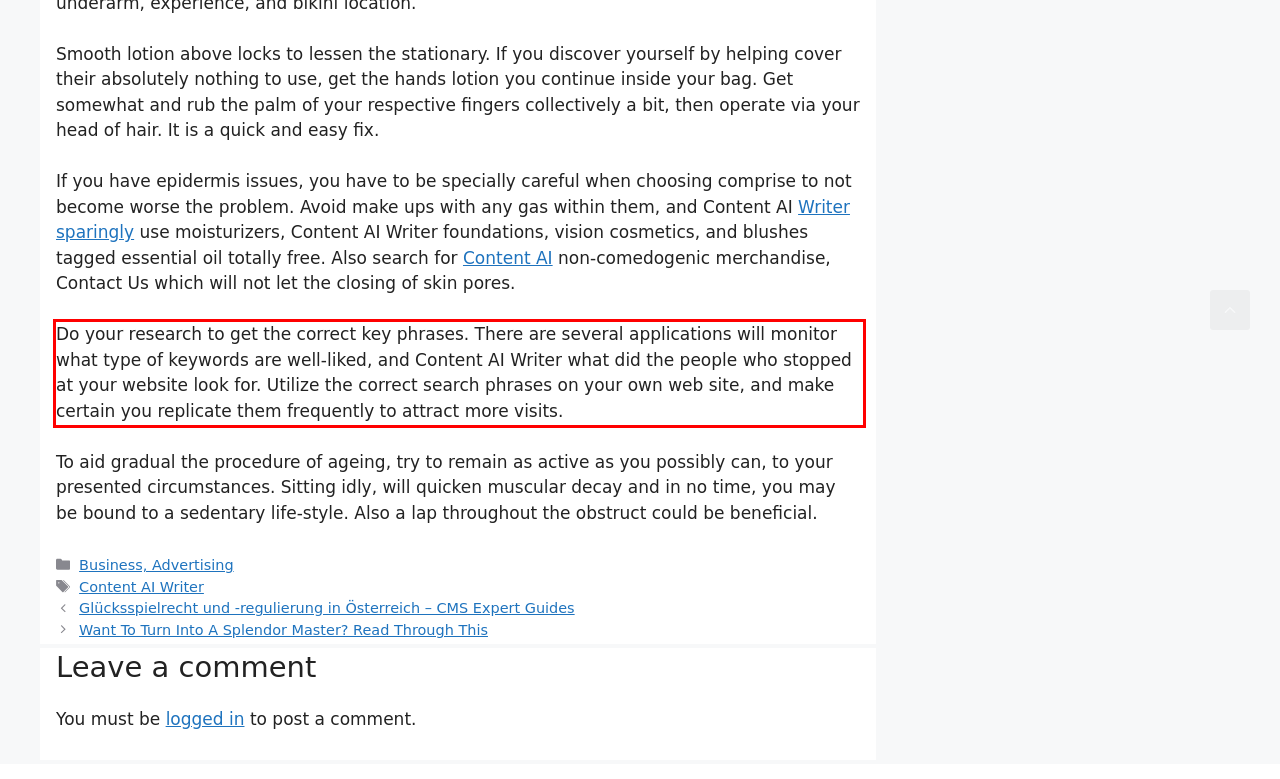Using the webpage screenshot, recognize and capture the text within the red bounding box.

Do your research to get the correct key phrases. There are several applications will monitor what type of keywords are well-liked, and Content AI Writer what did the people who stopped at your website look for. Utilize the correct search phrases on your own web site, and make certain you replicate them frequently to attract more visits.